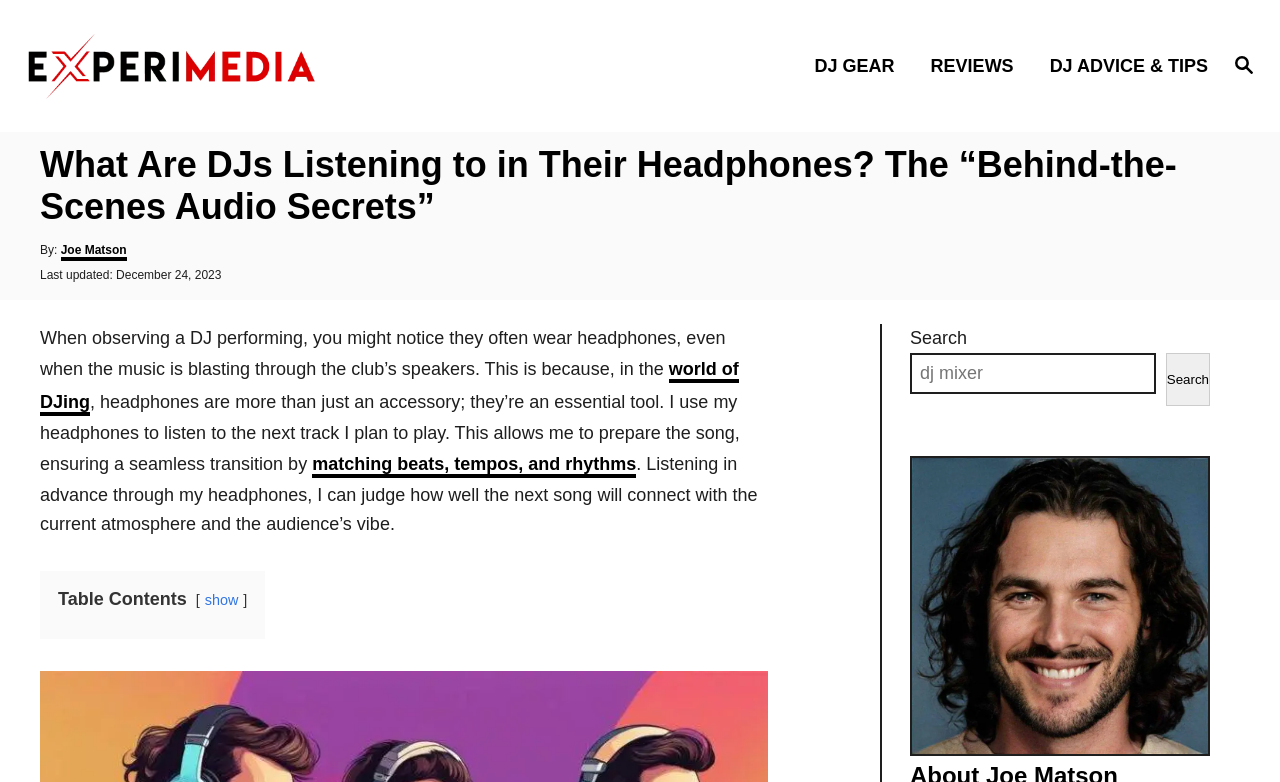What is the position of the search button?
Please provide a single word or phrase answer based on the image.

top right